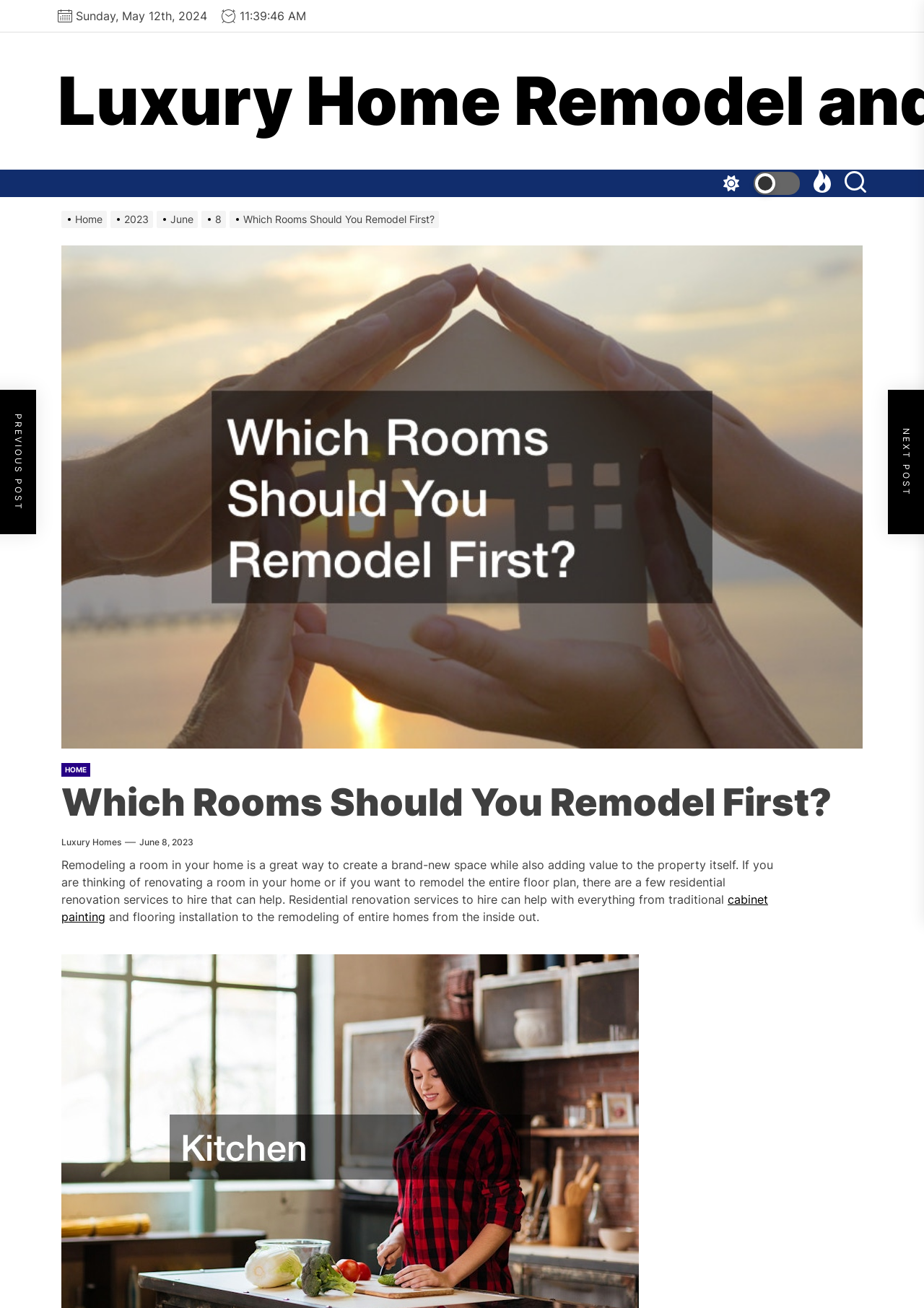Give a one-word or short phrase answer to this question: 
What is mentioned as a service that can be hired for room remodeling?

Cabinet painting